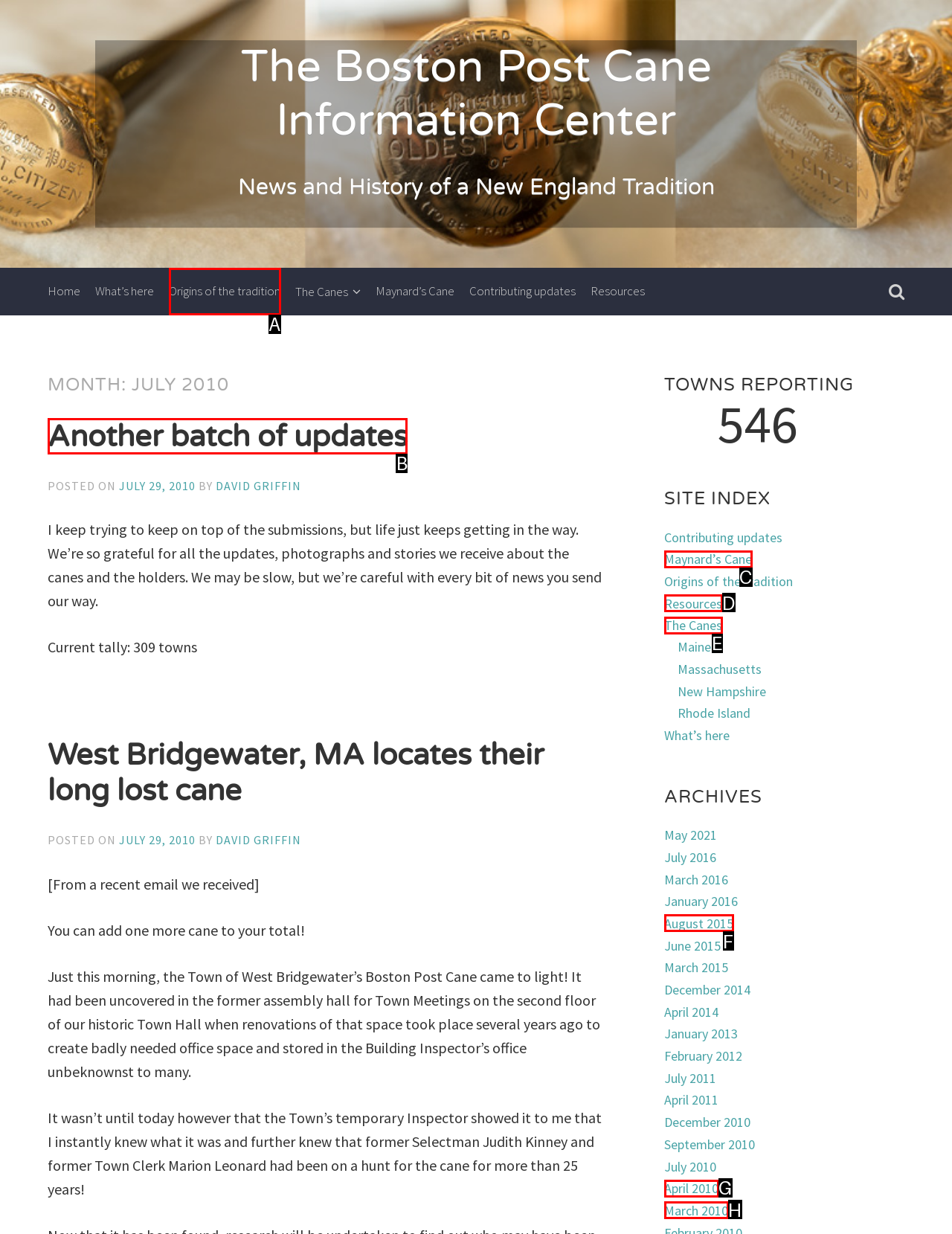Determine the letter of the element you should click to carry out the task: Read 'Another batch of updates'
Answer with the letter from the given choices.

B